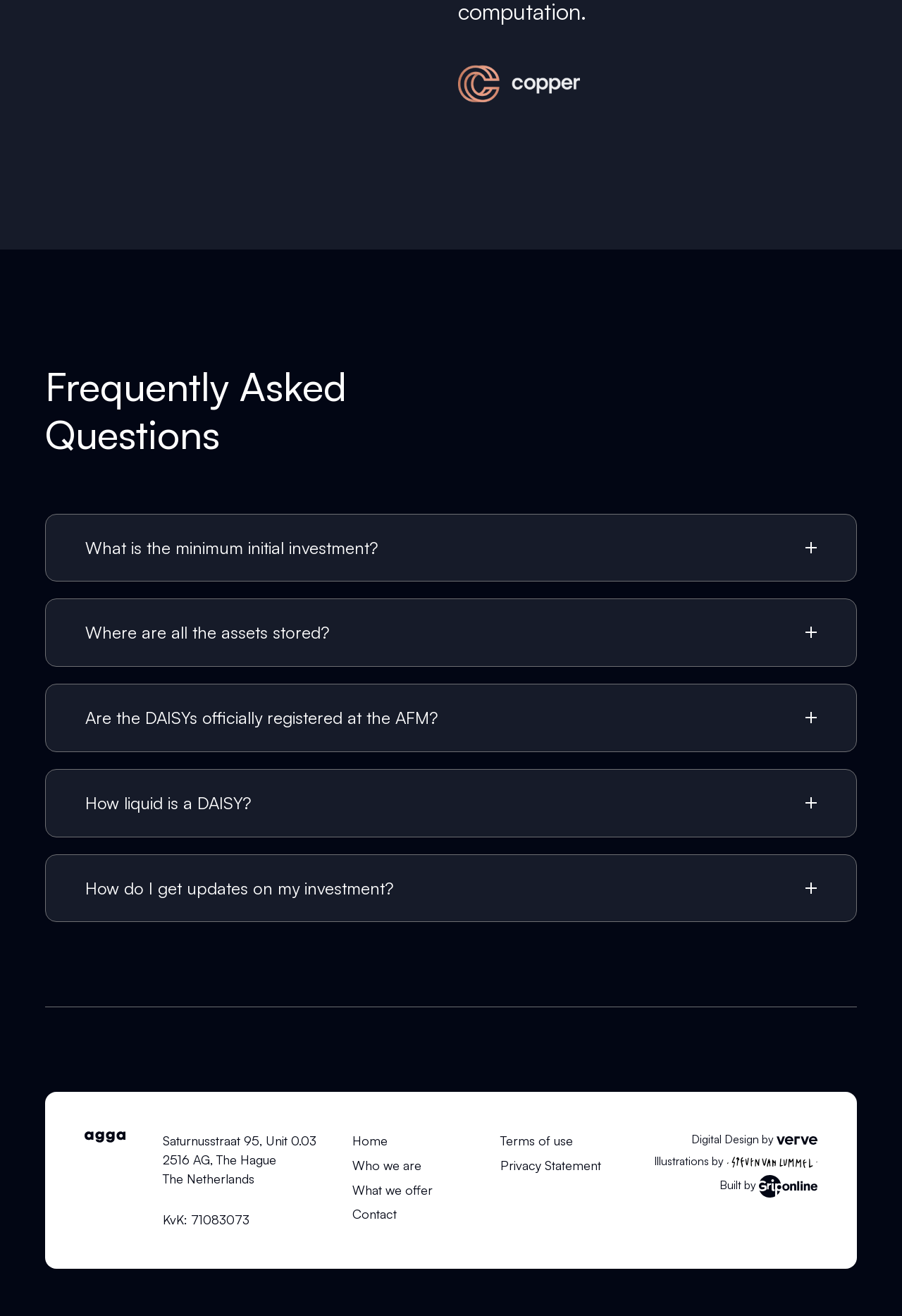Pinpoint the bounding box coordinates of the area that must be clicked to complete this instruction: "Subscribe to receive the latest articles".

None